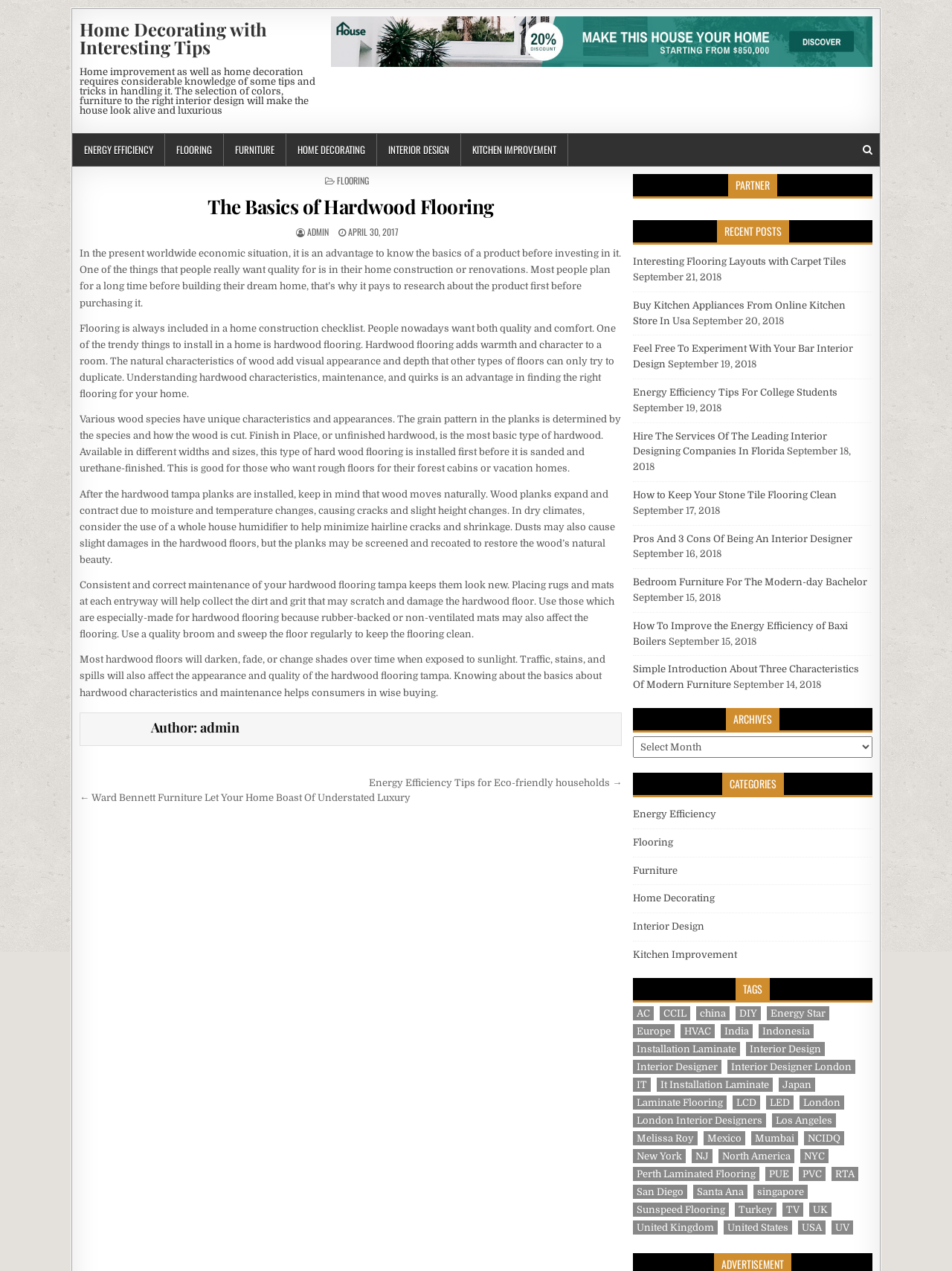What is the title of the article with the most recent published date?
Based on the image, give a concise answer in the form of a single word or short phrase.

Interesting Flooring Layouts with Carpet Tiles